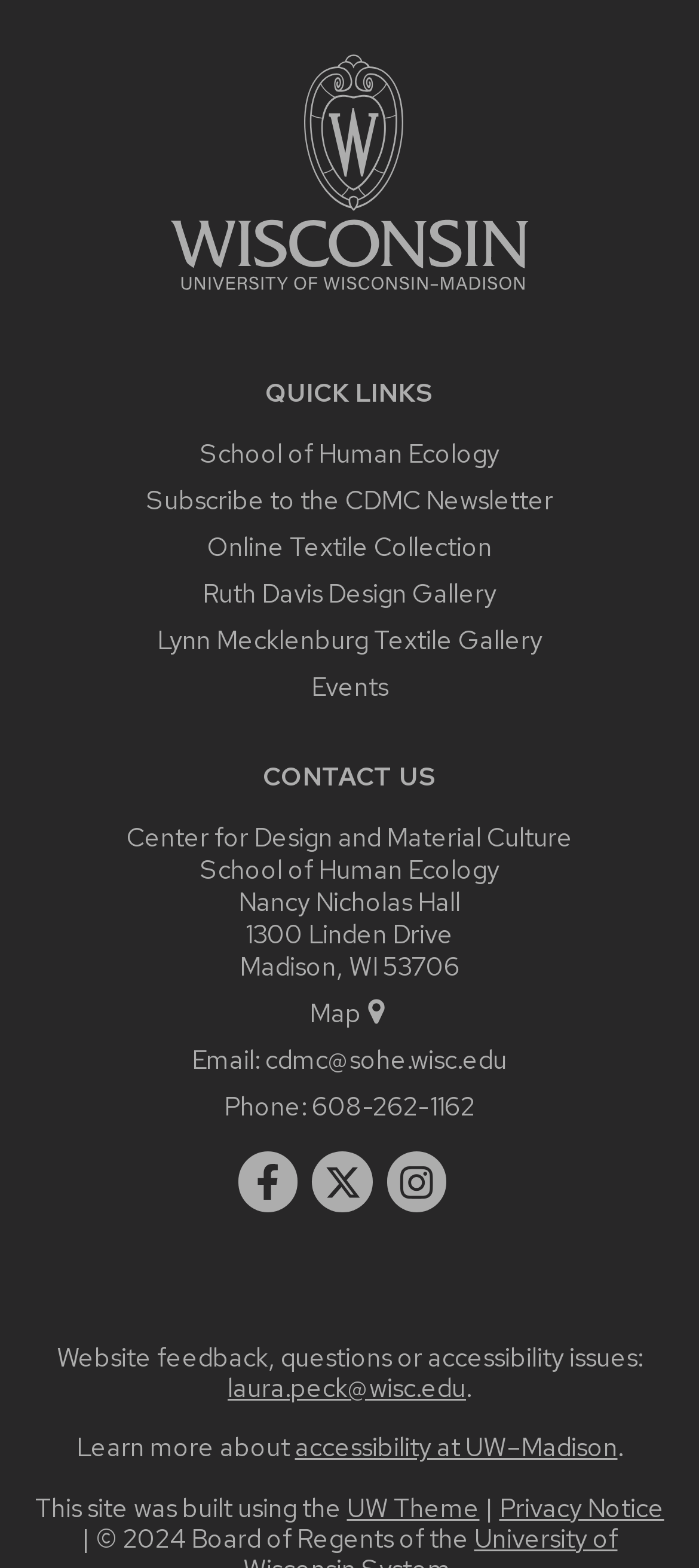Please predict the bounding box coordinates of the element's region where a click is necessary to complete the following instruction: "Get directions to the Center for Design and Material Culture". The coordinates should be represented by four float numbers between 0 and 1, i.e., [left, top, right, bottom].

[0.442, 0.635, 0.558, 0.657]